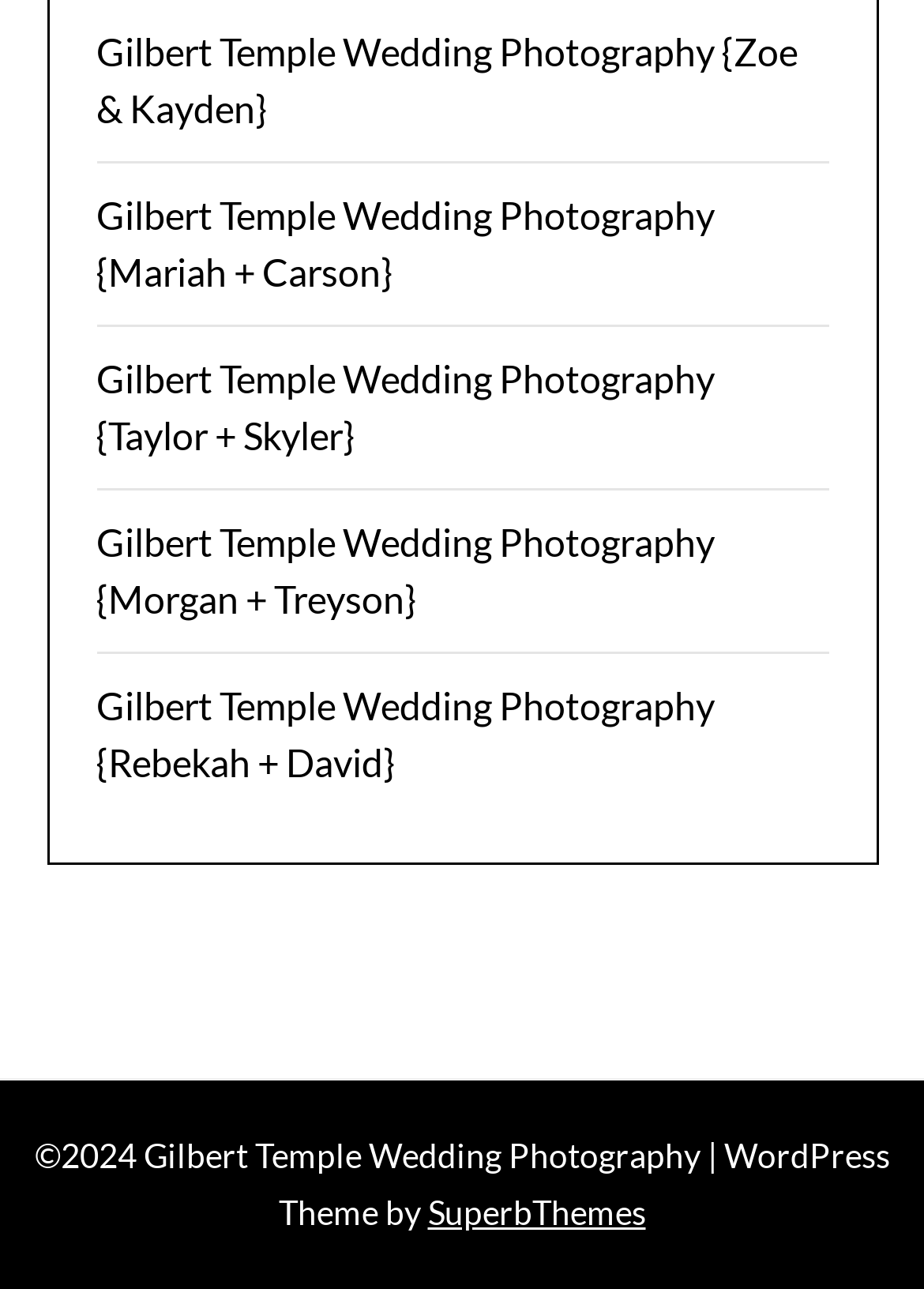With reference to the screenshot, provide a detailed response to the question below:
What is the year of the copyright notice?

The copyright notice is located at the bottom of the webpage and reads '©2024 Gilbert Temple Wedding Photography'. This indicates that the website's content is copyrighted as of 2024.